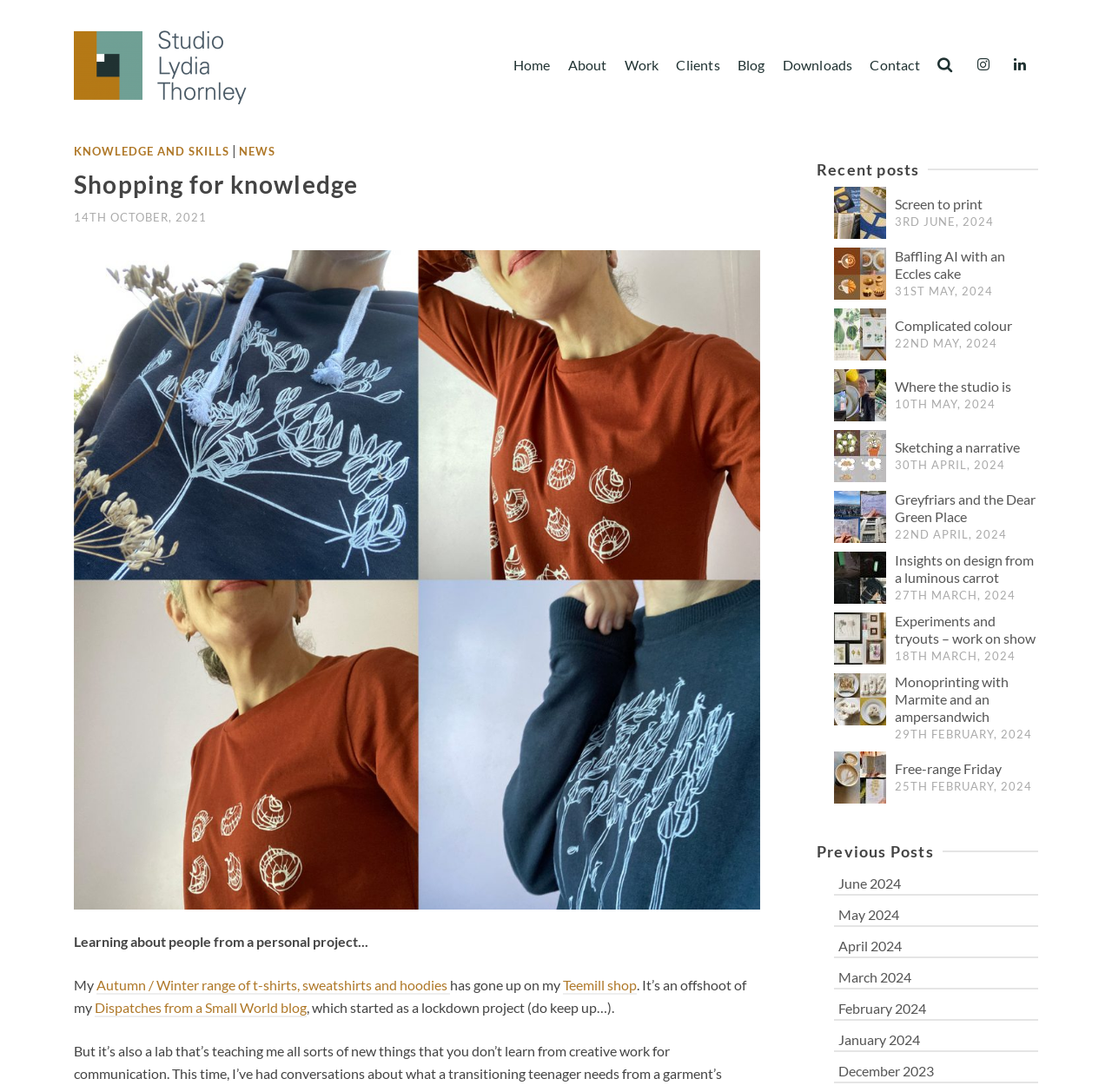Please indicate the bounding box coordinates for the clickable area to complete the following task: "Explore Recent posts". The coordinates should be specified as four float numbers between 0 and 1, i.e., [left, top, right, bottom].

[0.734, 0.143, 0.934, 0.167]